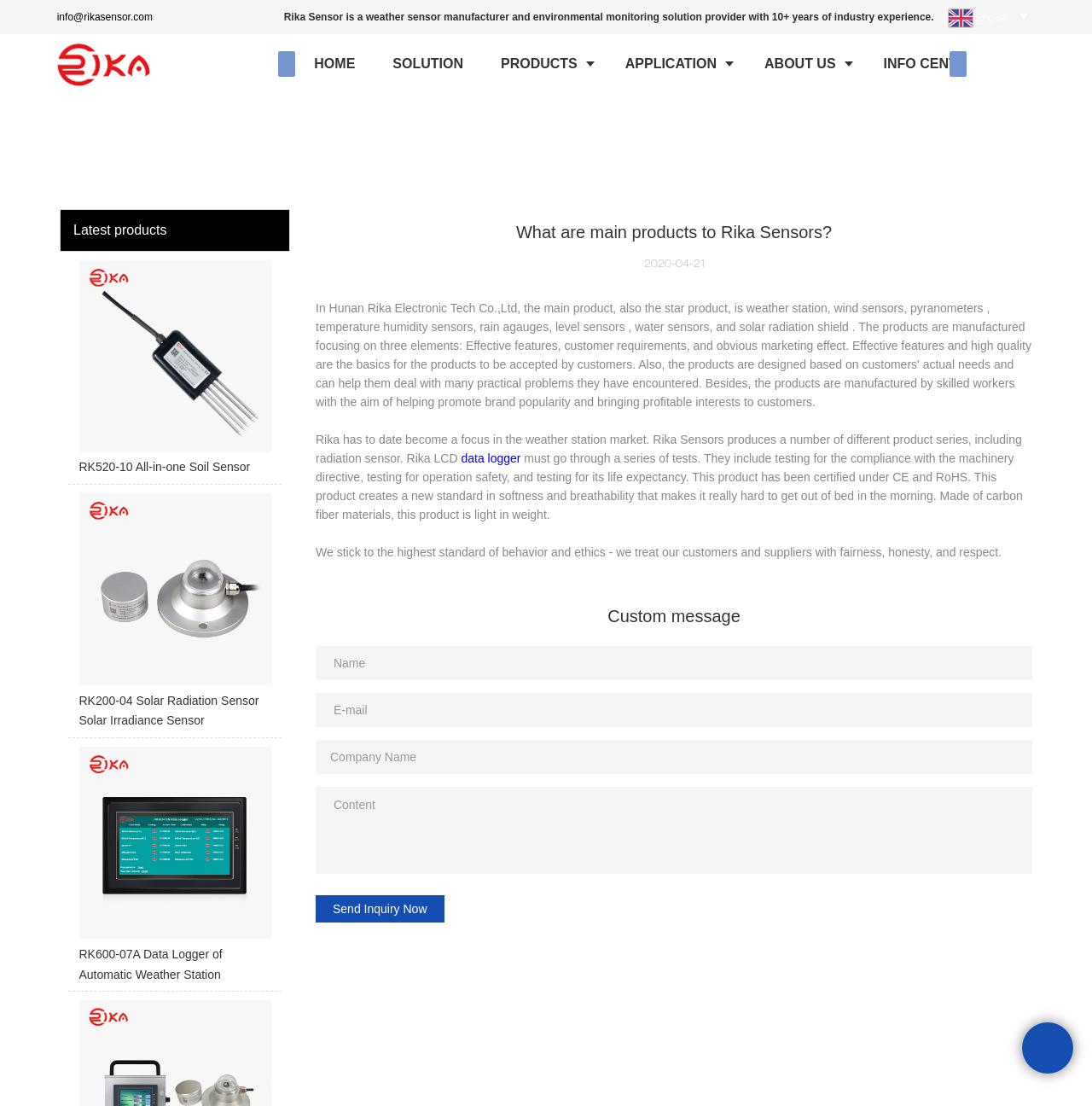Please locate the bounding box coordinates of the region I need to click to follow this instruction: "Click the 'SOLUTION' link".

[0.342, 0.031, 0.441, 0.085]